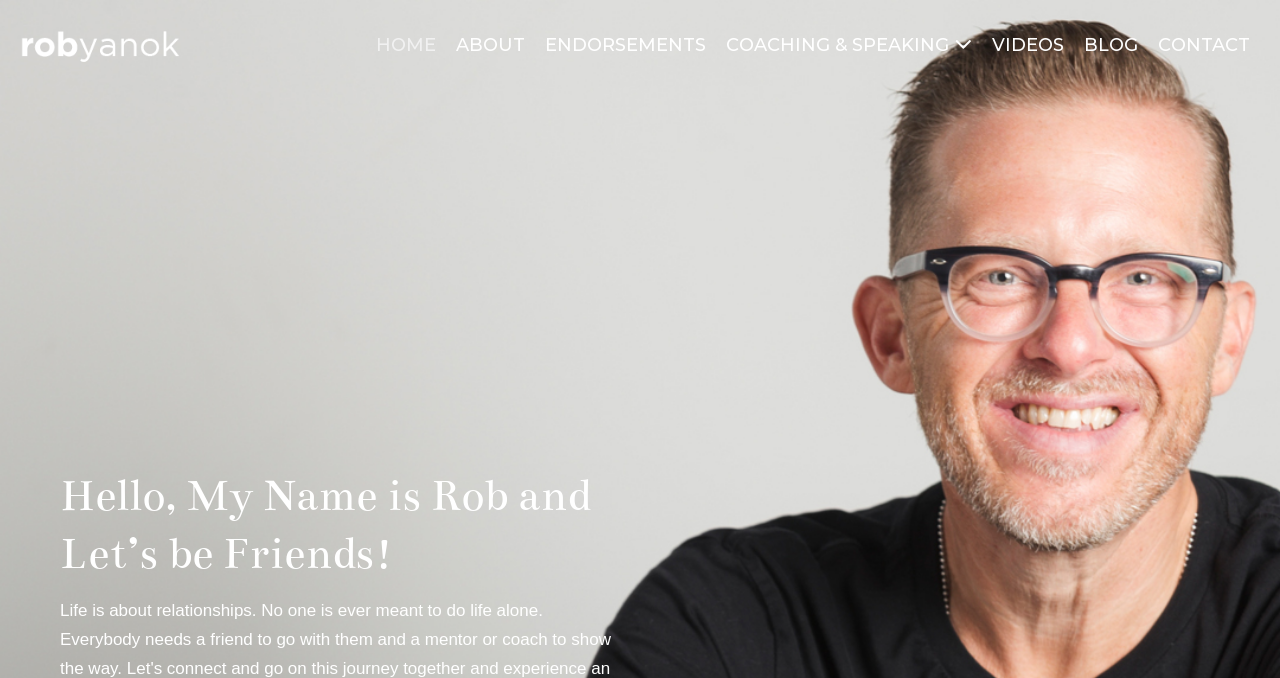Give the bounding box coordinates for the element described as: "COACHING & SPEAKING".

[0.559, 0.029, 0.767, 0.104]